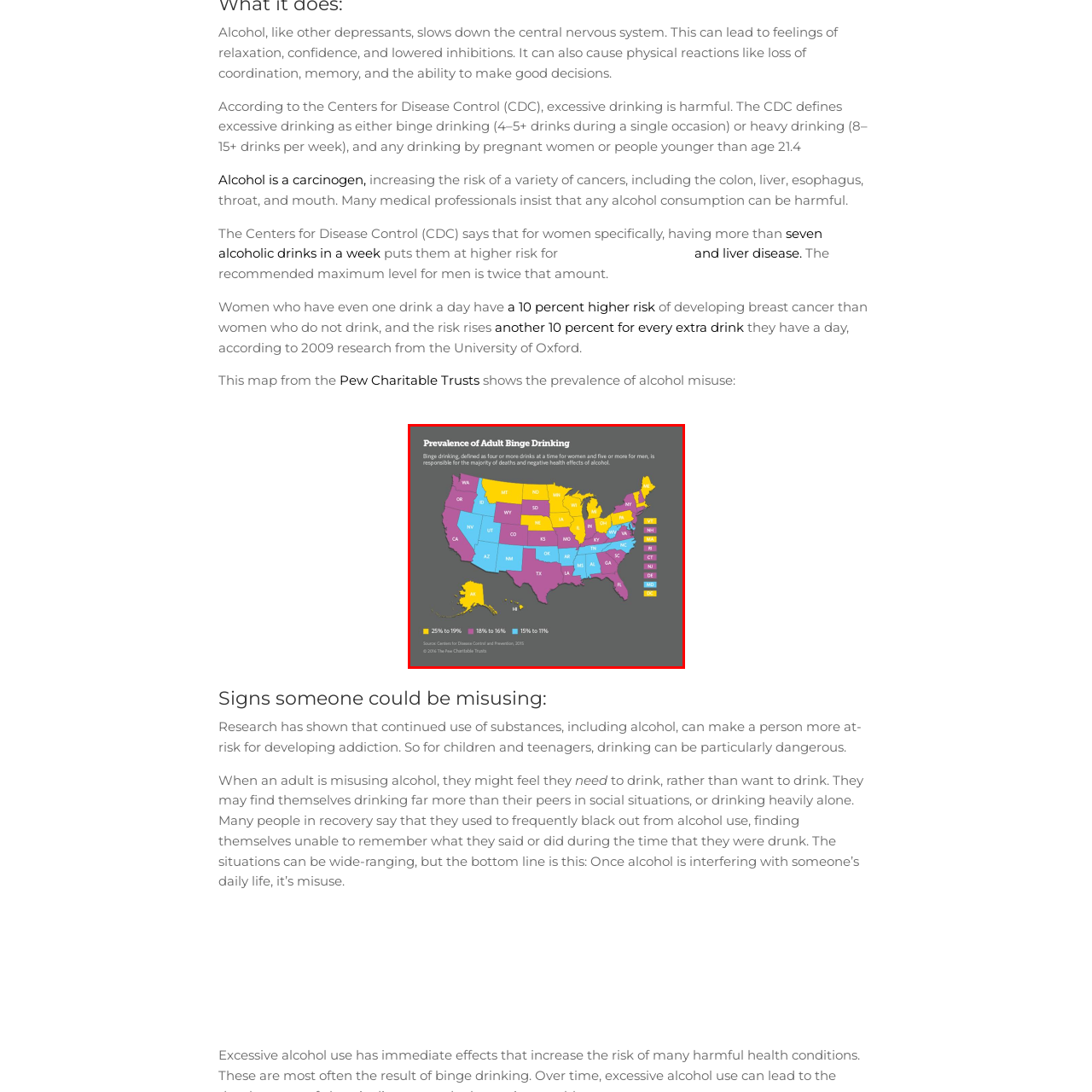Examine the content inside the red boundary in the image and give a detailed response to the following query: What percentage of binge drinkers is represented by the dark yellow color?

The caption explains that the map uses a gradient of colors to represent the percentage of binge drinkers in each state, and the dark yellow color corresponds to a range of 18% to 16%.